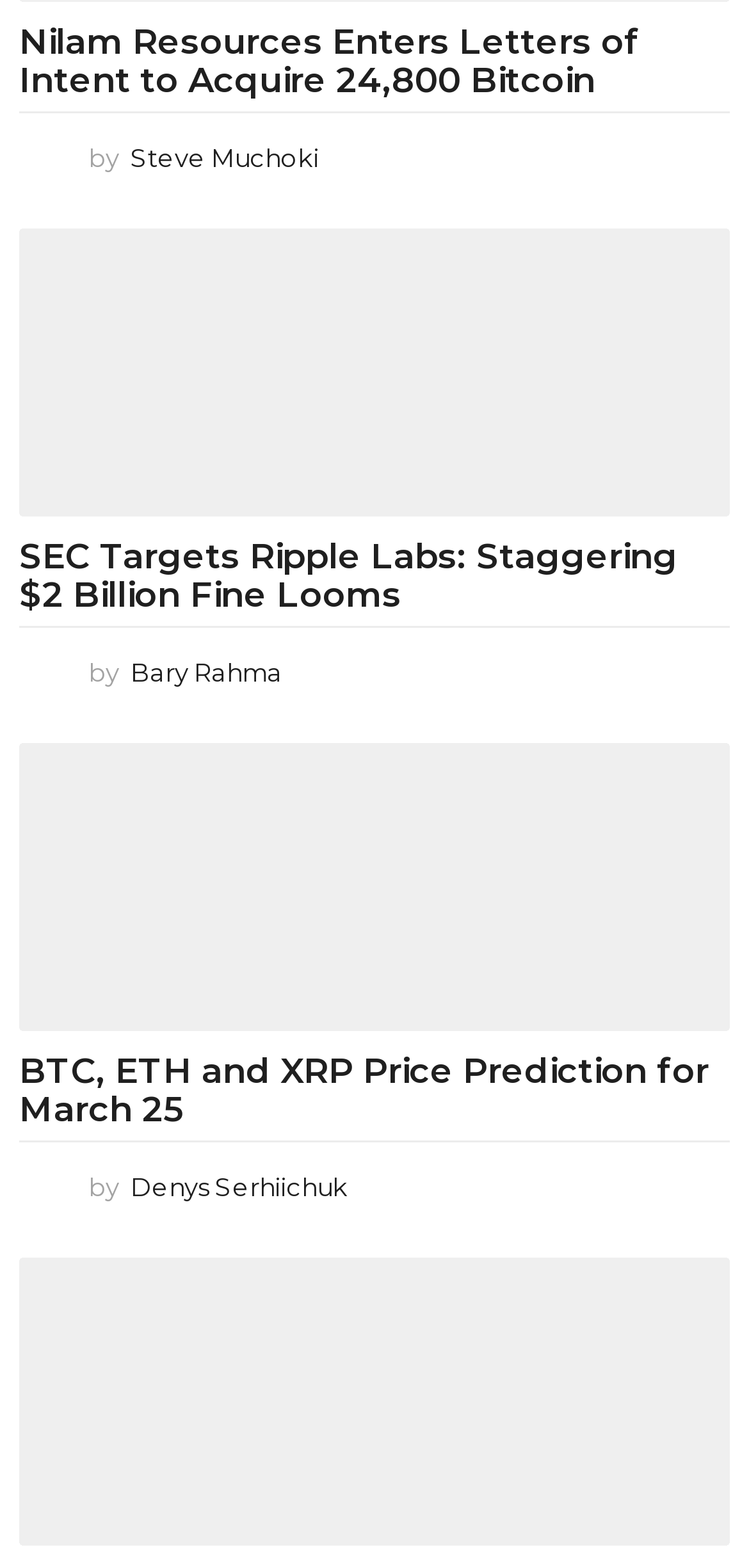Provide a brief response to the question below using one word or phrase:
What is the topic of the third article?

BTC, ETH and XRP Price Prediction